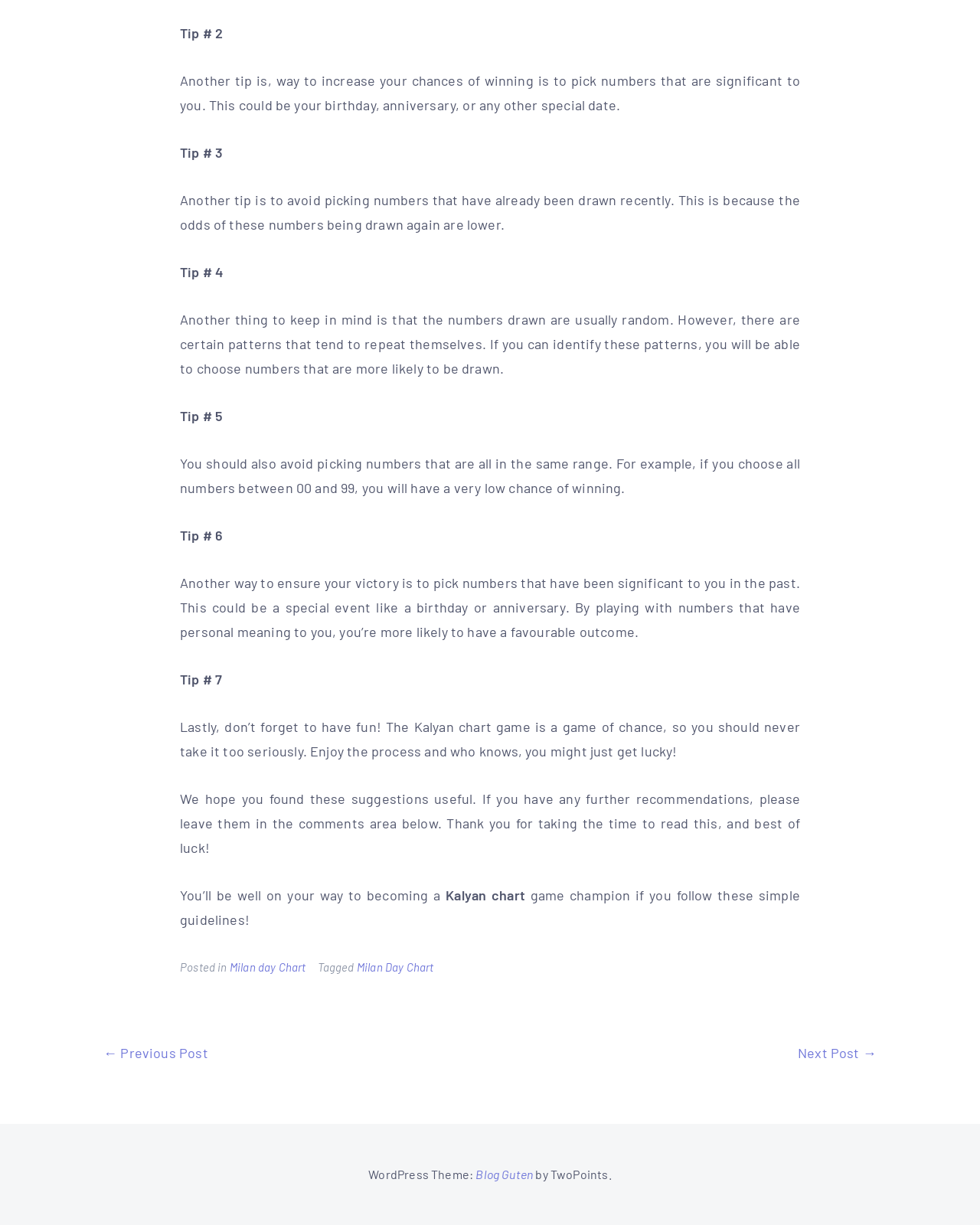Provide the bounding box for the UI element matching this description: "Past meetings".

None